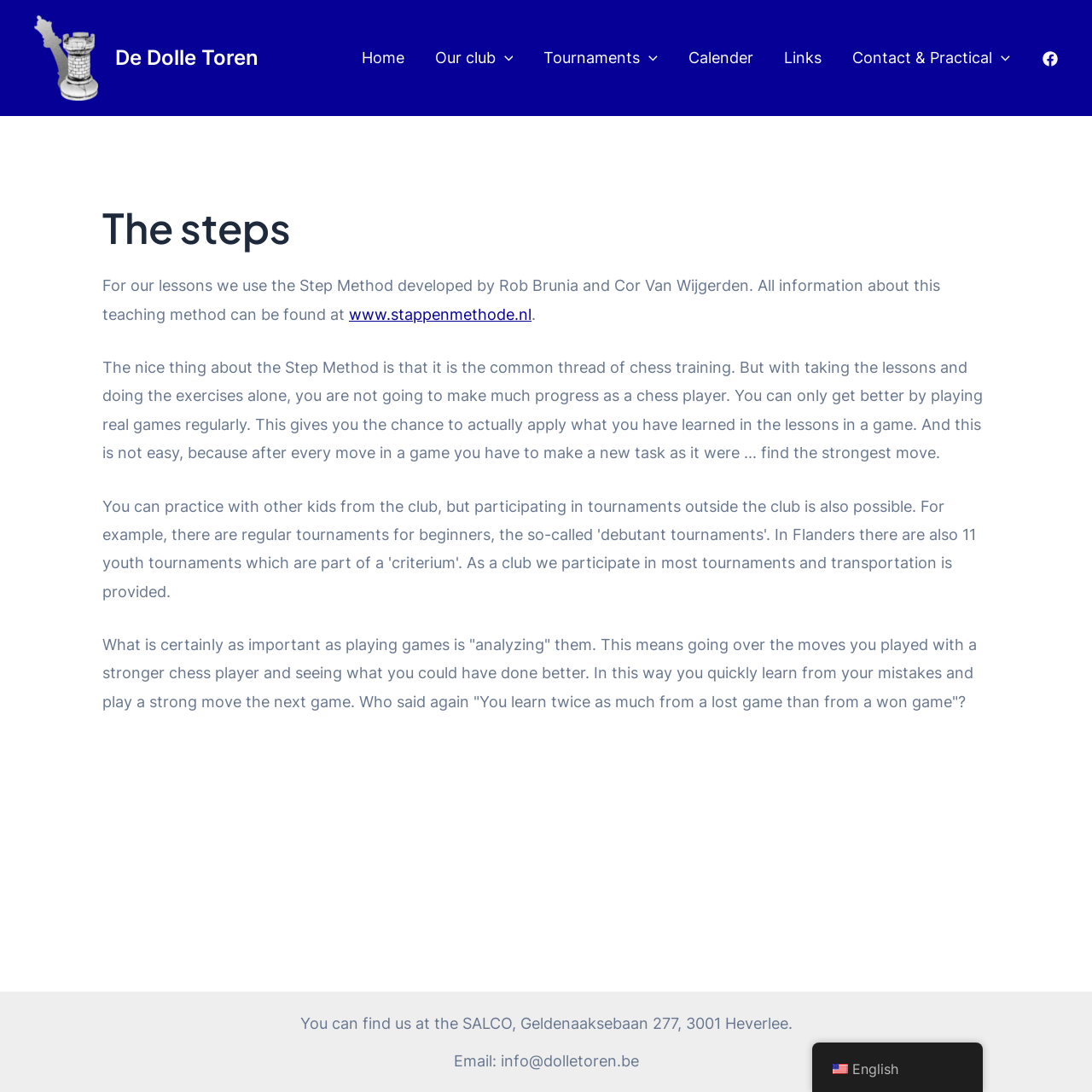What is the purpose of analyzing chess games?
Please provide a comprehensive answer based on the details in the screenshot.

The answer can be found in the article section of the webpage, where it is mentioned that 'analyzing' games helps to 'quickly learn from your mistakes and play a strong move the next game'.